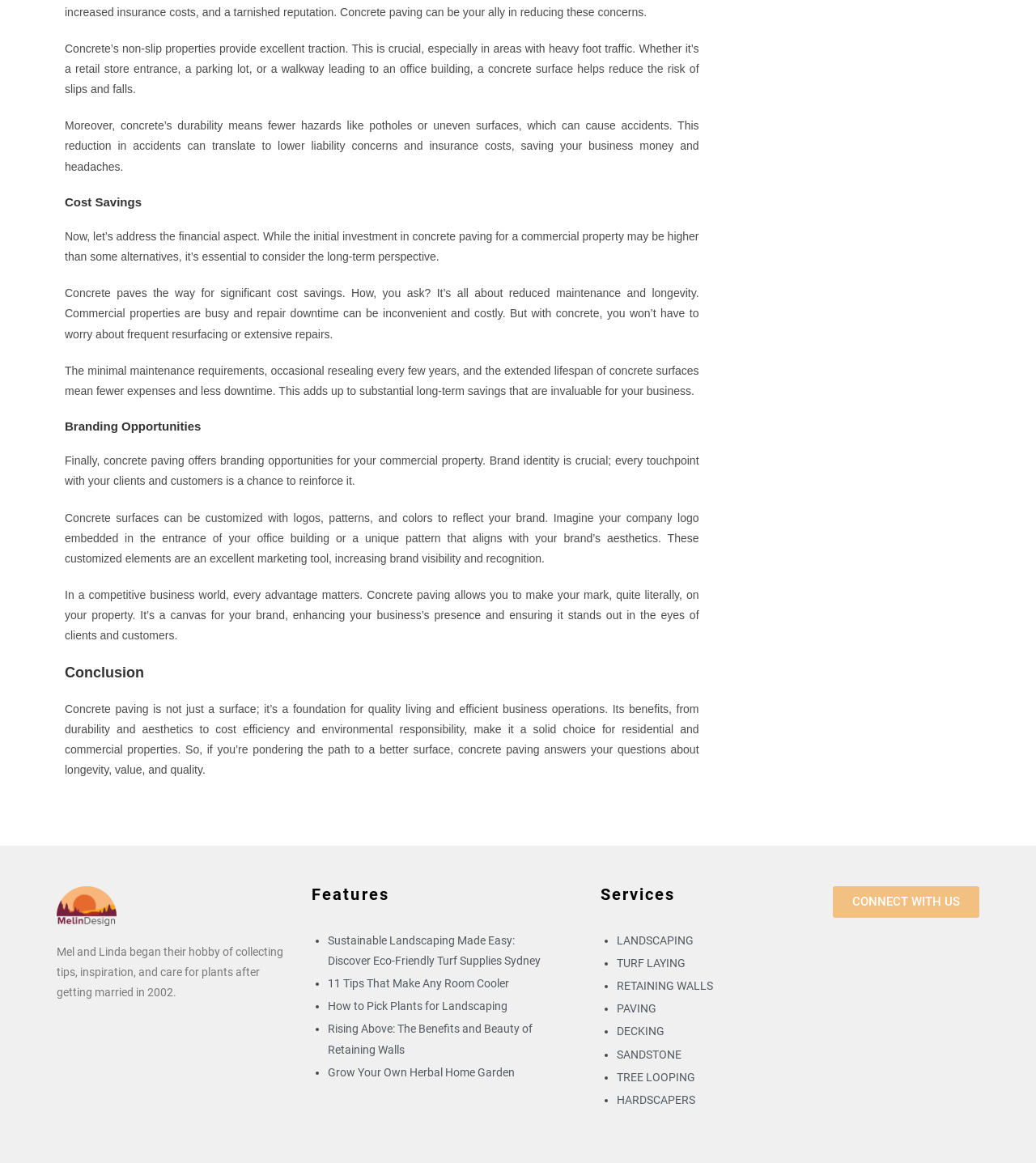Based on what you see in the screenshot, provide a thorough answer to this question: What is one way to customize concrete surfaces for branding opportunities?

According to the webpage, concrete surfaces can be customized with logos, patterns, and colors to reflect a brand, and one example is embedding a company logo in the entrance of an office building, which can increase brand visibility and recognition.